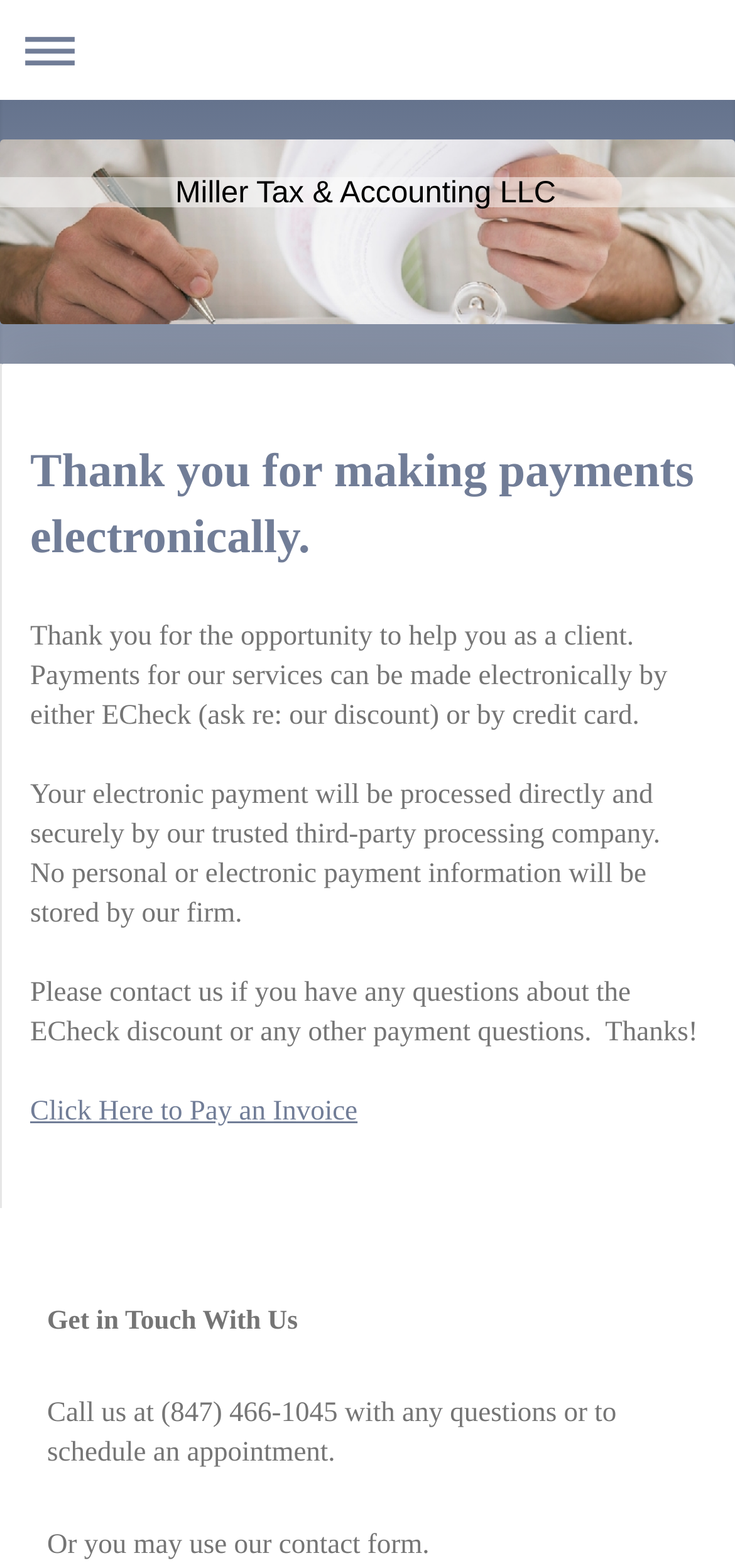Refer to the image and provide an in-depth answer to the question:
How can payments be made?

The payment methods can be found in the StaticText element with the text 'Payments for our services can be made electronically by either ECheck (ask re: our discount) or by credit card.' which is a child of the Root Element.